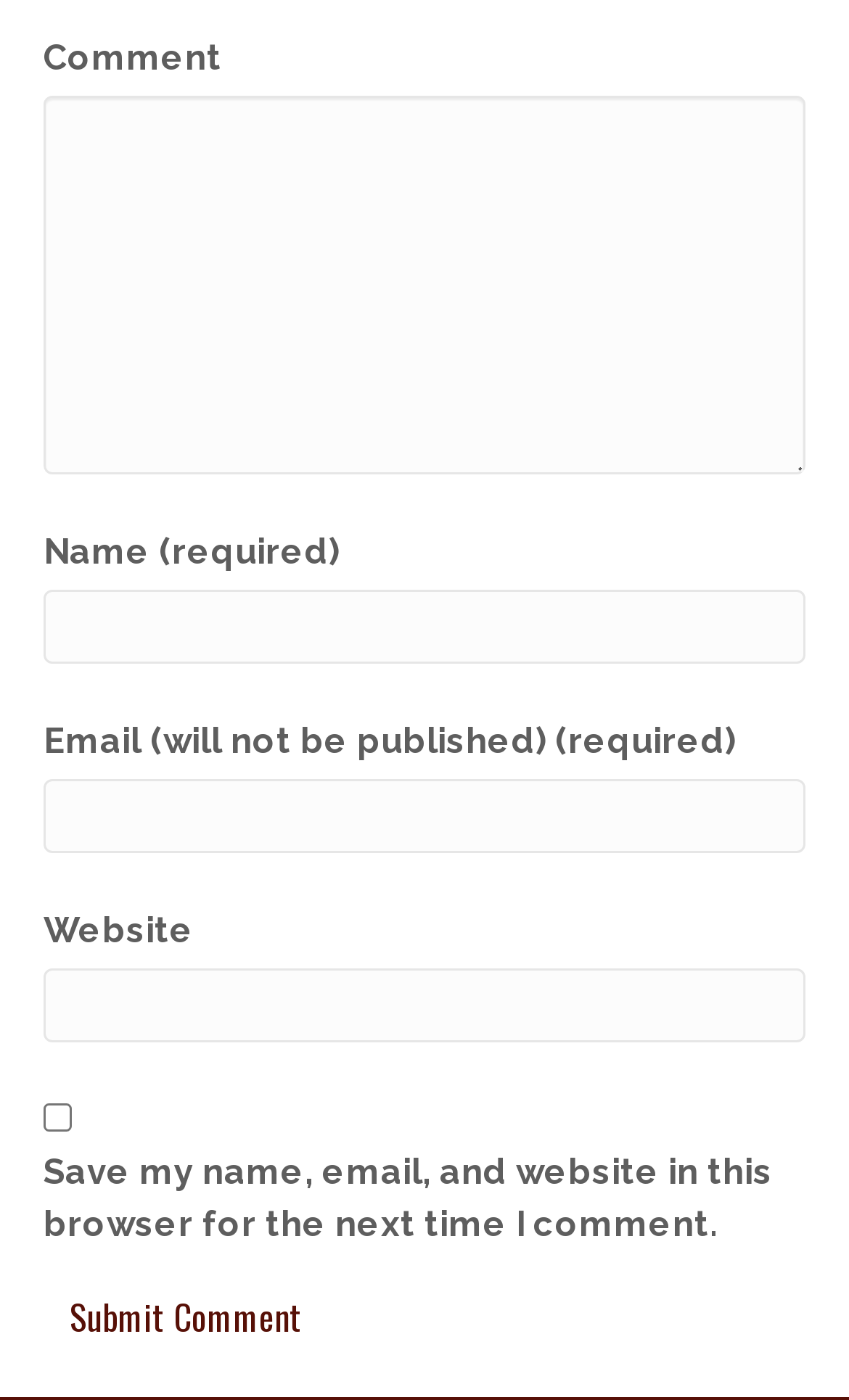What is the label of the third text field?
Observe the image and answer the question with a one-word or short phrase response.

Website